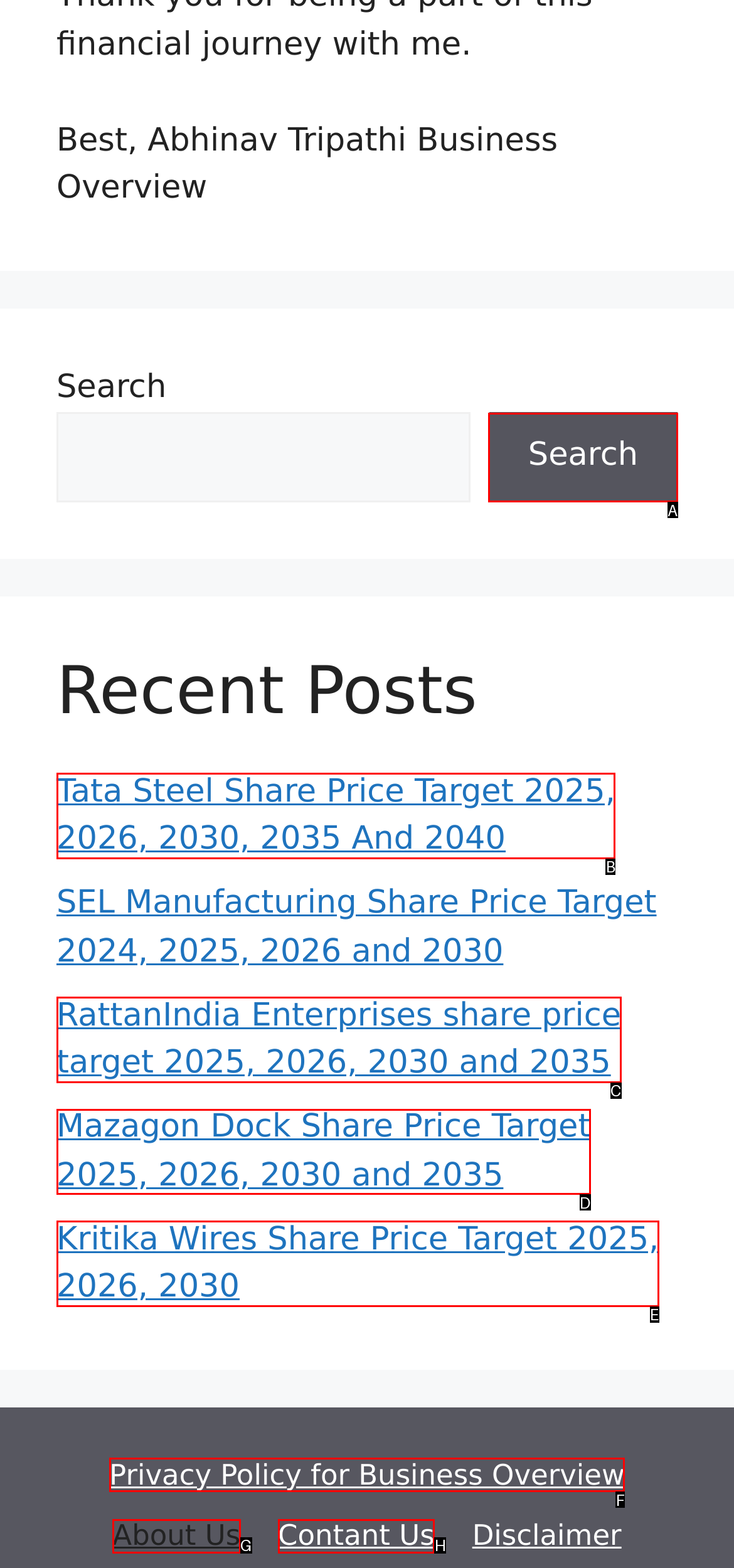Select the HTML element that matches the description: Privacy Policy for Business Overview. Provide the letter of the chosen option as your answer.

F